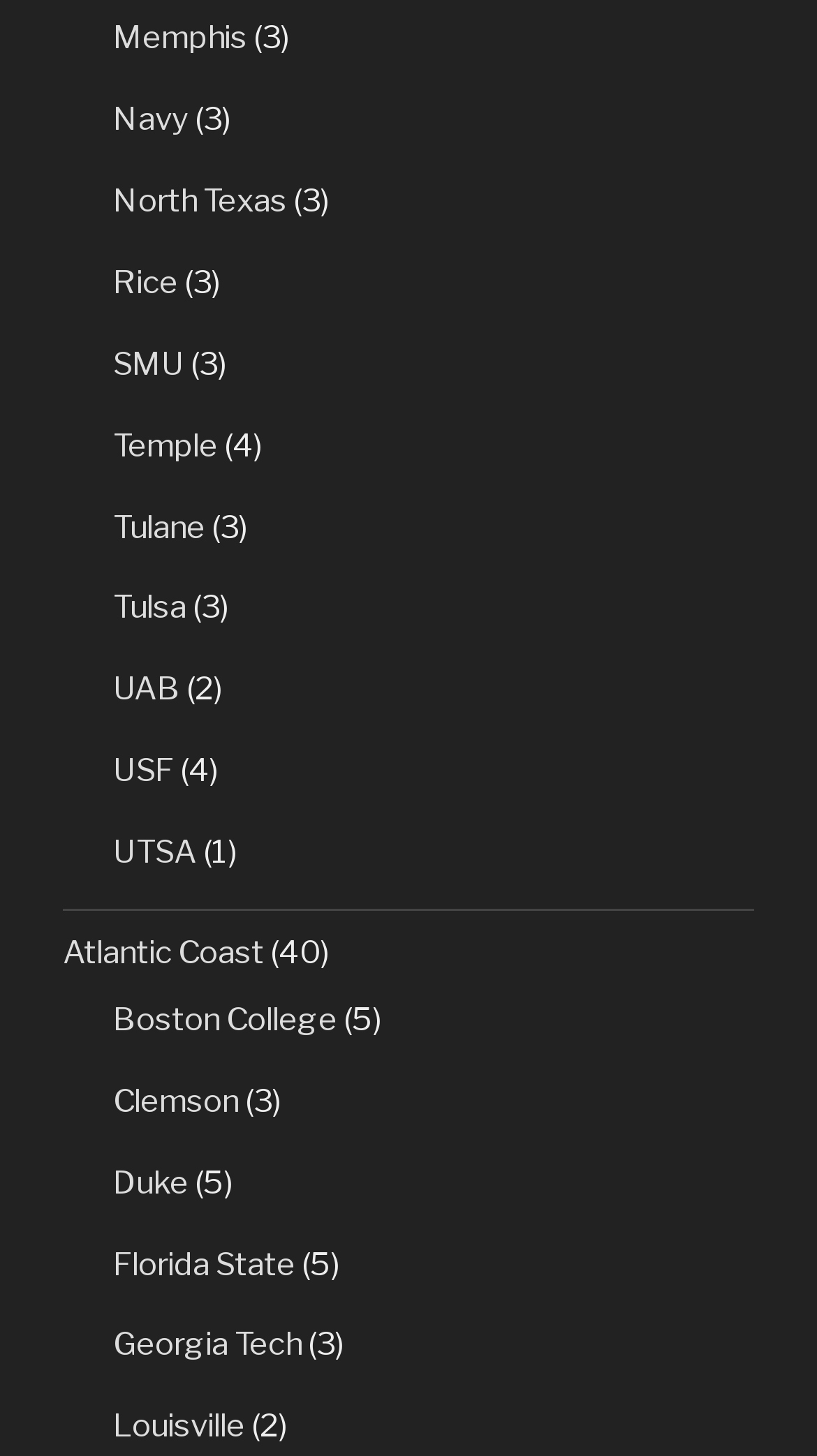Determine the bounding box coordinates of the region I should click to achieve the following instruction: "access Atlantic Coast". Ensure the bounding box coordinates are four float numbers between 0 and 1, i.e., [left, top, right, bottom].

[0.077, 0.641, 0.323, 0.667]